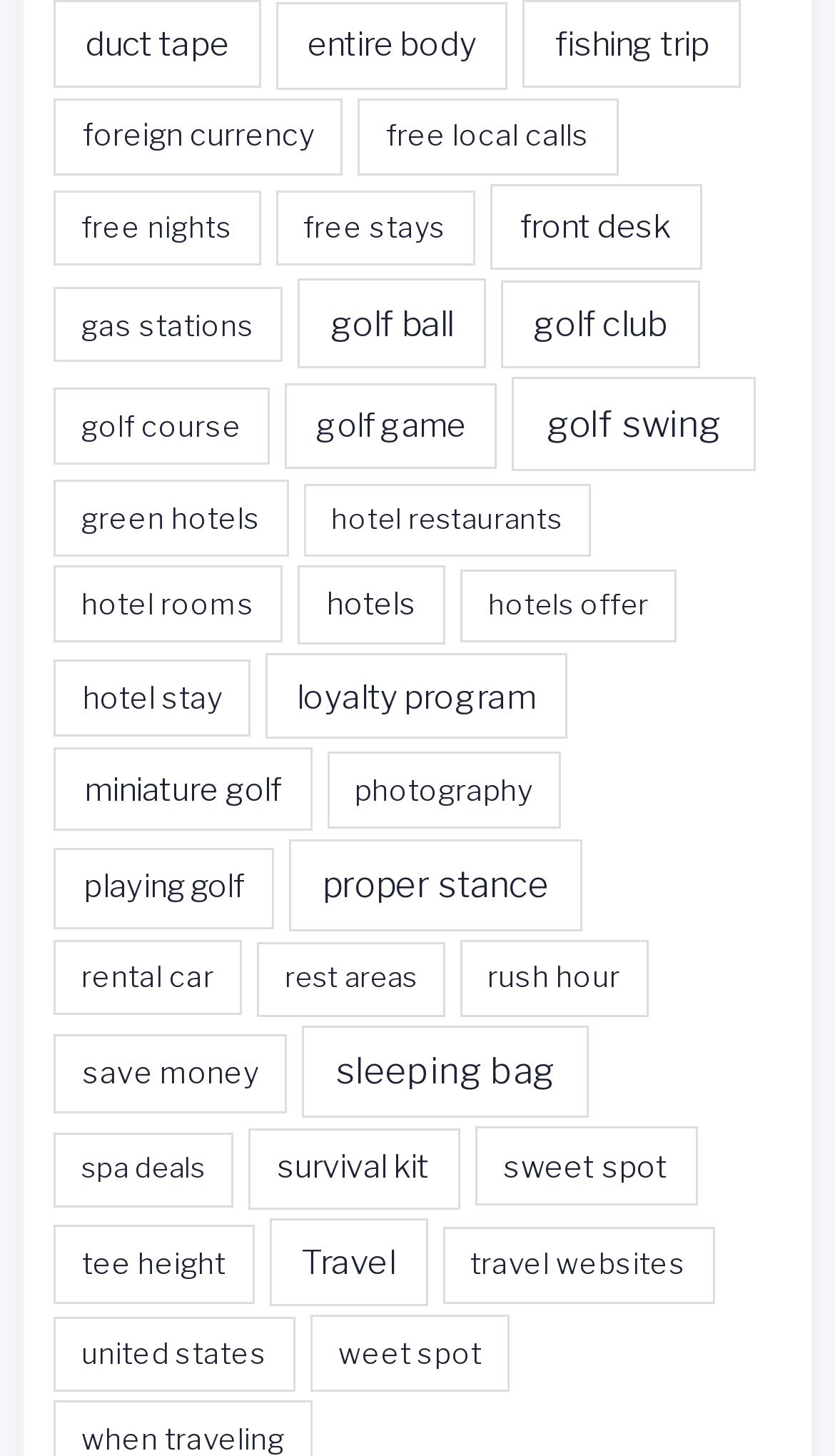Please pinpoint the bounding box coordinates for the region I should click to adhere to this instruction: "View hotels with loyalty programs".

[0.318, 0.448, 0.678, 0.508]